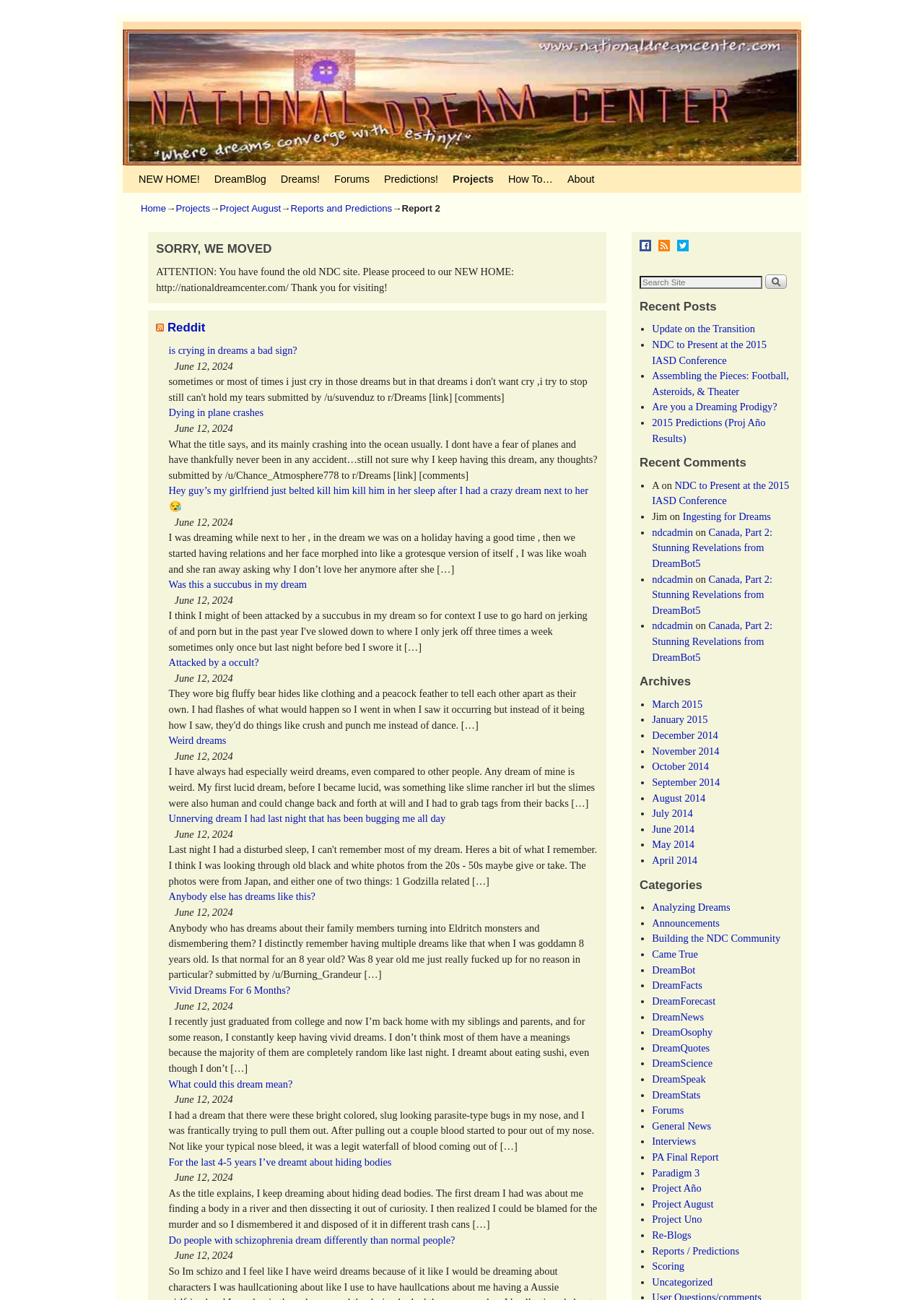What is the purpose of the search box?
Answer the question in a detailed and comprehensive manner.

The purpose of the search box is to 'Search' for content on the website, which is indicated by the button 'Search' next to the search box.